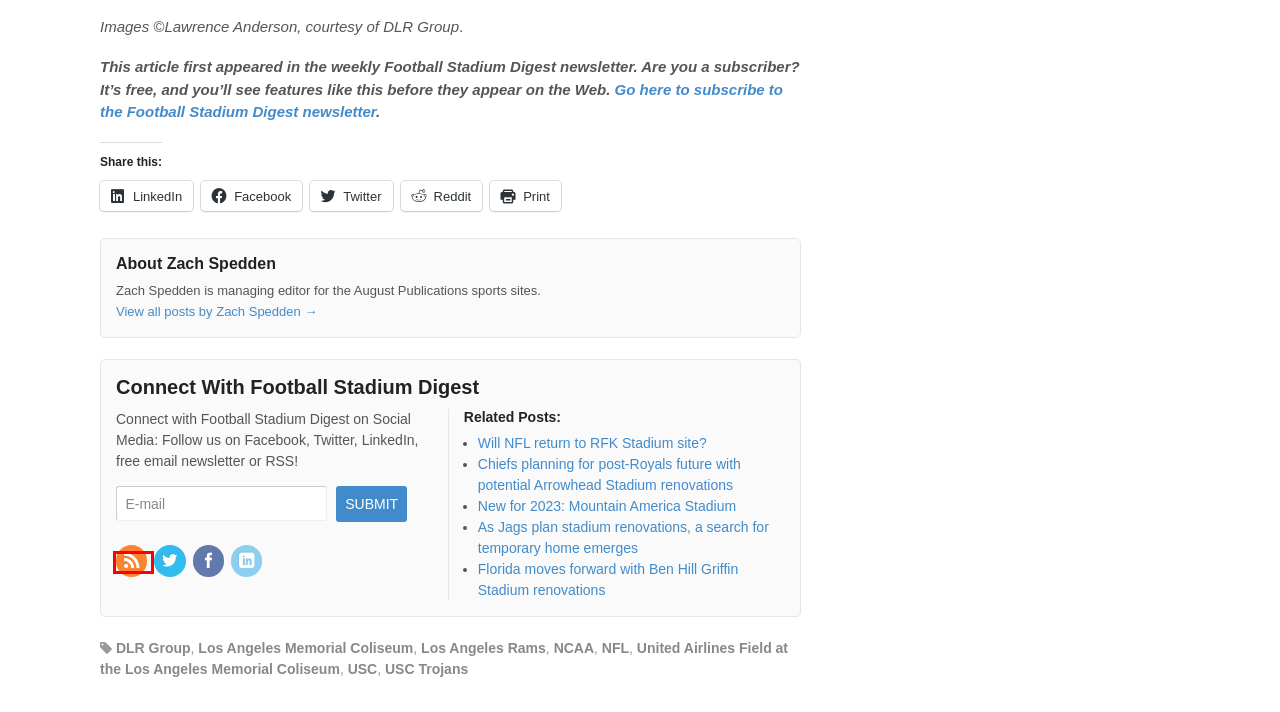Review the webpage screenshot and focus on the UI element within the red bounding box. Select the best-matching webpage description for the new webpage that follows after clicking the highlighted element. Here are the candidates:
A. United Airlines Field at the Los Angeles Memorial Coliseum Archives - Football Stadium Digest
B. DLR Group Archives - Football Stadium Digest
C. USC Archives - Football Stadium Digest
D. Football Stadium Digest
E. Los Angeles Memorial Coliseum Archives - Football Stadium Digest
F. Florida moves forward with Ben Hill Griffin Stadium renovations - Football Stadium Digest
G. USC Trojans Archives - Football Stadium Digest
H. Los Angeles Archives - Football Stadium Digest

D